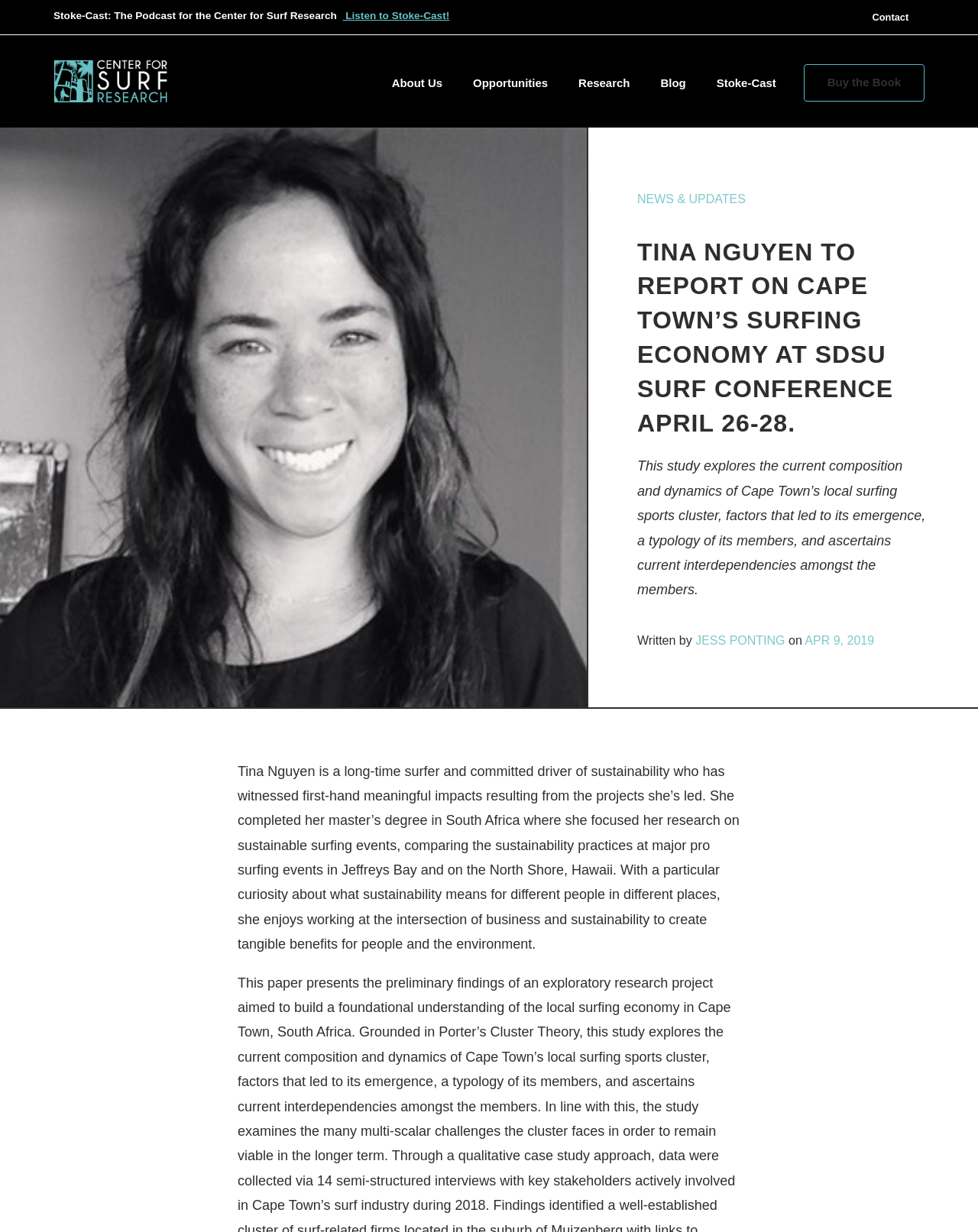Determine the bounding box coordinates for the area that needs to be clicked to fulfill this task: "Listen to Stoke-Cast!". The coordinates must be given as four float numbers between 0 and 1, i.e., [left, top, right, bottom].

[0.35, 0.008, 0.46, 0.017]